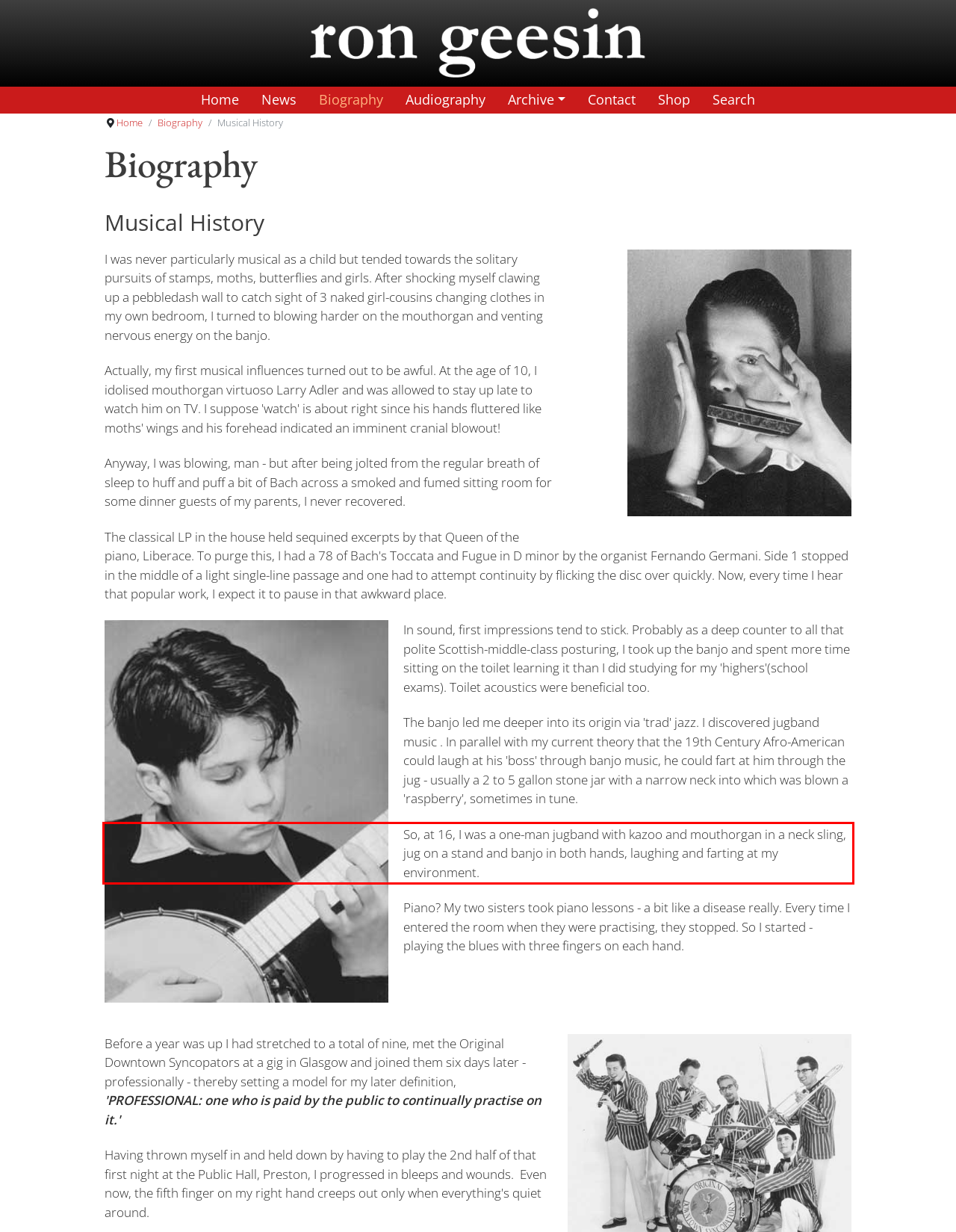Given the screenshot of a webpage, identify the red rectangle bounding box and recognize the text content inside it, generating the extracted text.

So, at 16, I was a one-man jugband with kazoo and mouthorgan in a neck sling, jug on a stand and banjo in both hands, laughing and farting at my environment.